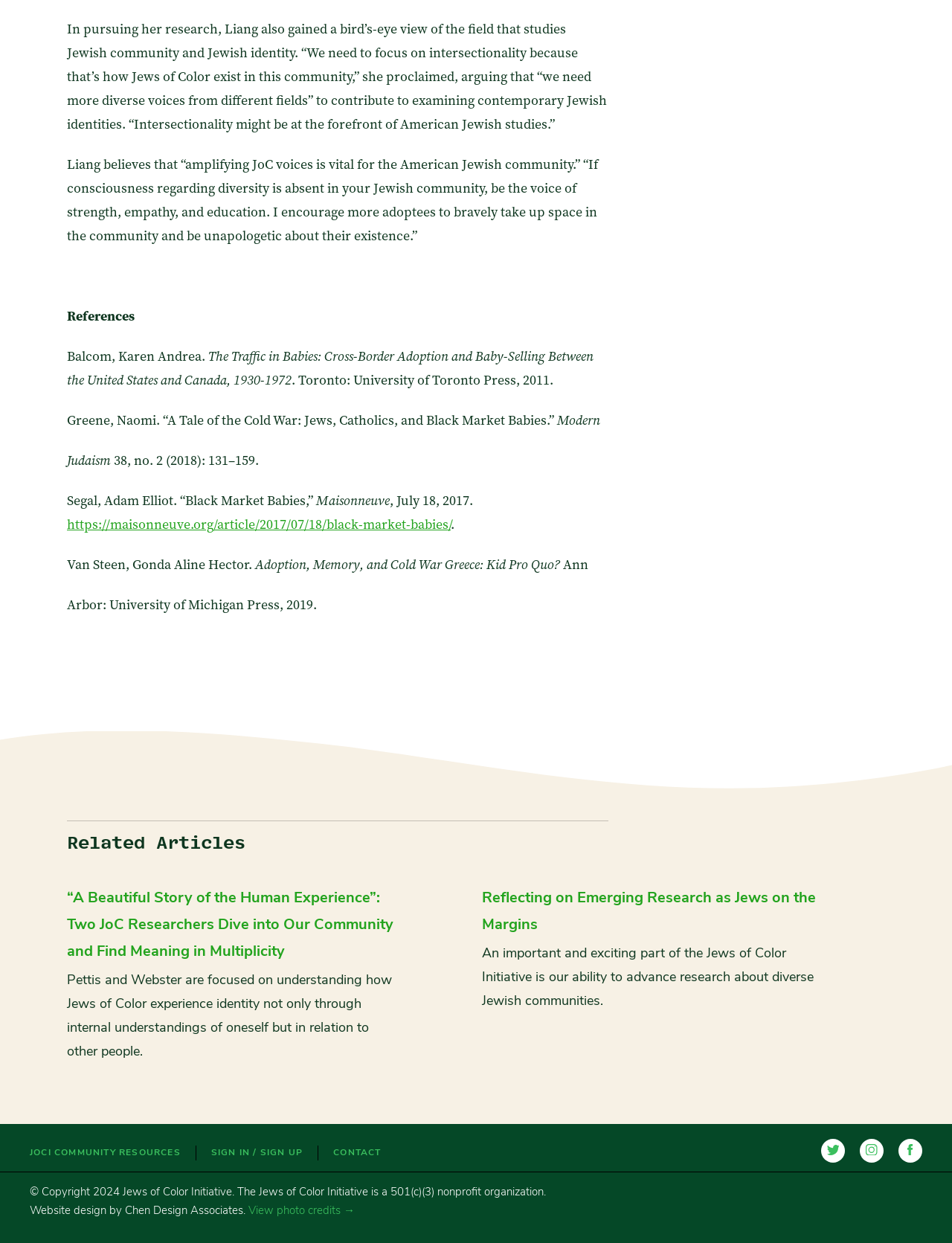Can you give a comprehensive explanation to the question given the content of the image?
What is the topic of the article by Segal?

The topic of the article by Segal is 'Black Market Babies', as indicated by the StaticText element with the OCR text '“Black Market Babies,”' and the link element with the URL 'https://maisonneuve.org/article/2017/07/18/black-market-babies/'.